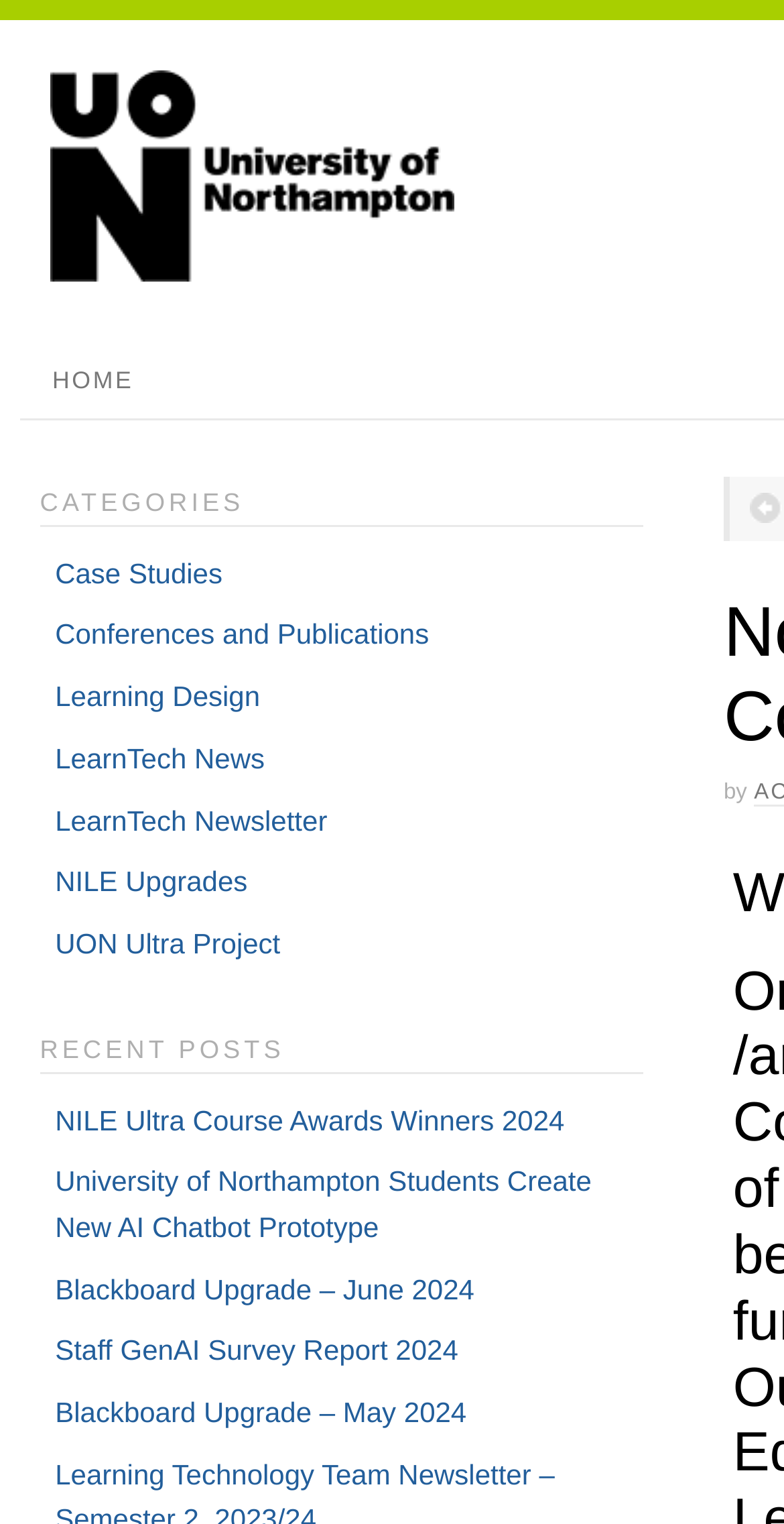What is the title of the first recent post?
Your answer should be a single word or phrase derived from the screenshot.

NILE Ultra Course Awards Winners 2024